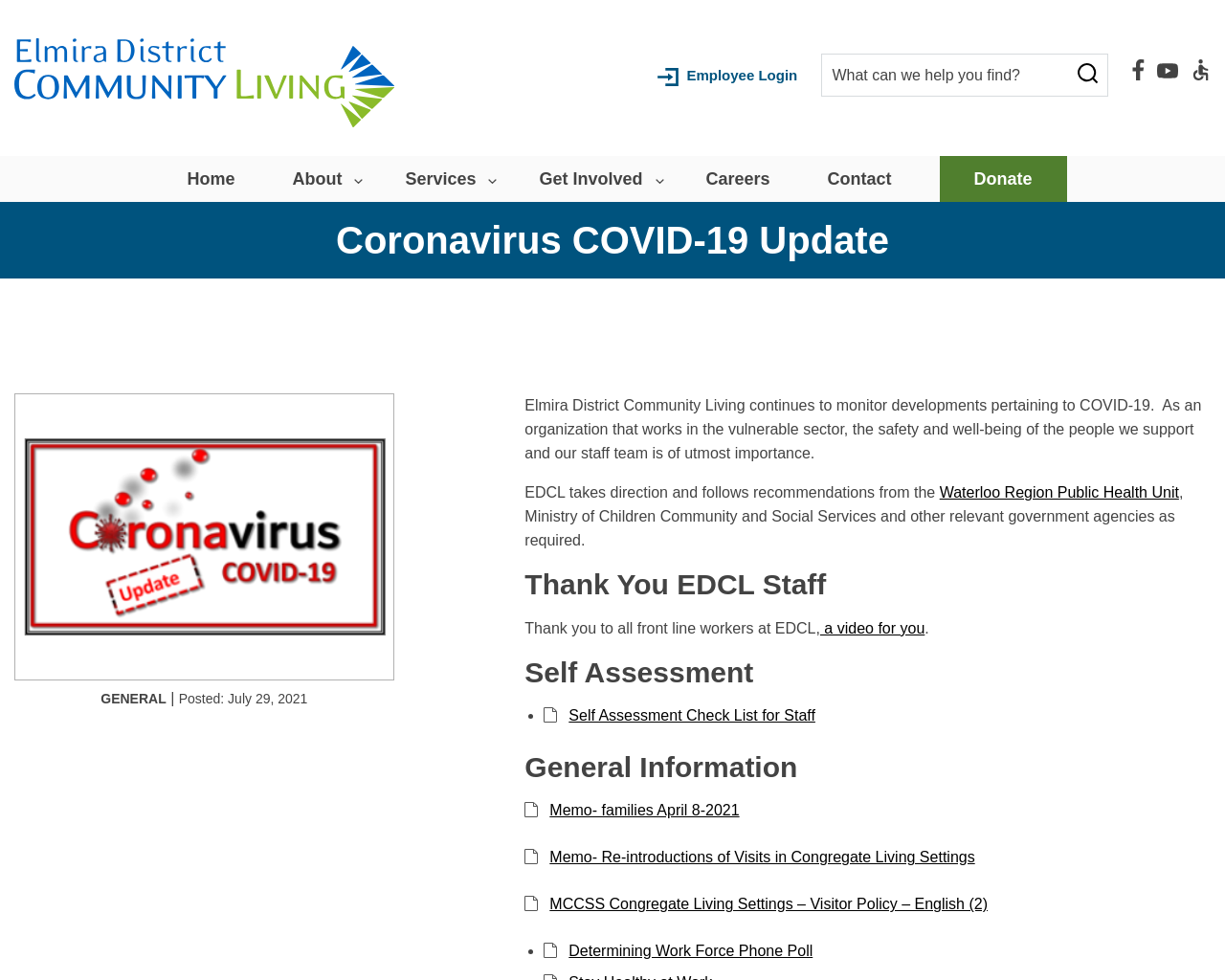Identify the headline of the webpage and generate its text content.

Coronavirus COVID-19 Update